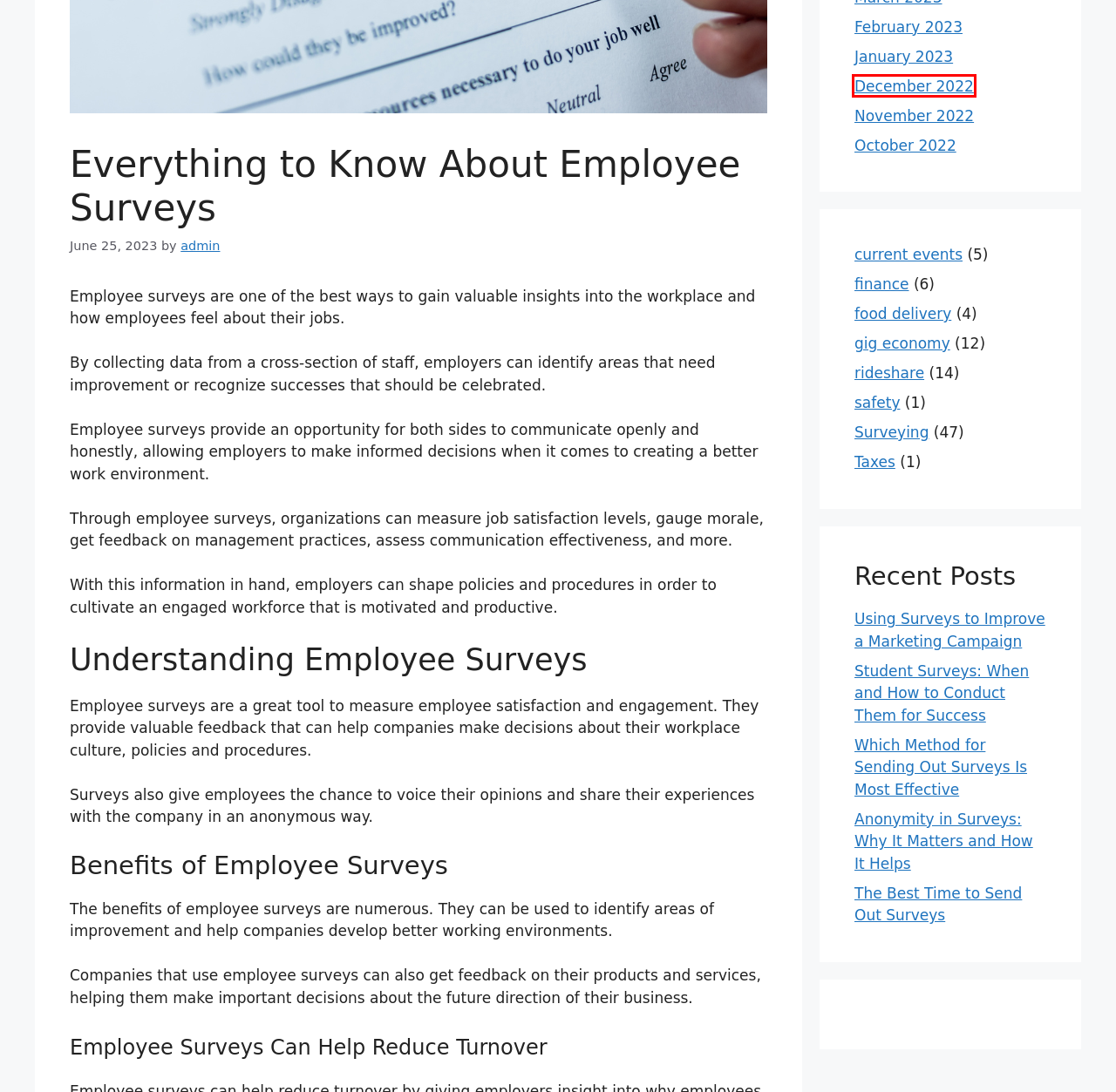Analyze the screenshot of a webpage featuring a red rectangle around an element. Pick the description that best fits the new webpage after interacting with the element inside the red bounding box. Here are the candidates:
A. gig economy ProductLab Blog
B. Anonymity in Surveys: Why It Matters and How It Helps
C. rideshare ProductLab Blog
D. November 2022 ProductLab Blog
E. admin ProductLab Blog
F. food delivery ProductLab Blog
G. December 2022 ProductLab Blog
H. Student Surveys: When and How to Conduct Them for Success

G